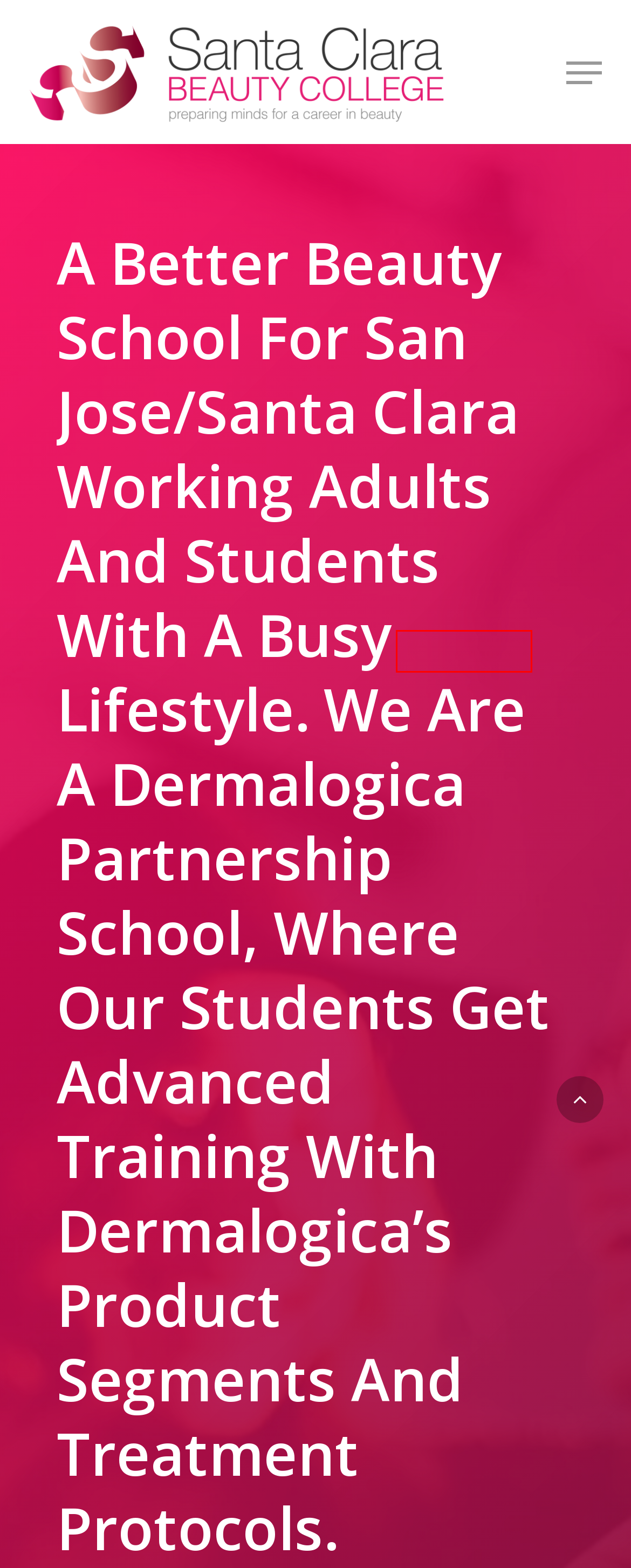Look at the screenshot of a webpage, where a red bounding box highlights an element. Select the best description that matches the new webpage after clicking the highlighted element. Here are the candidates:
A. Cosmetology Instructor | Beauty School near by
B. Cosmetology | Beauty School near by
C. Contact Us | Beauty School near by
D. Courses | Beauty School near by
E. Services | Beauty School near by
F. About Us | Beauty School near by
G. Esthetics | Beauty School near by
H. Nail Care | Beauty School near by

H